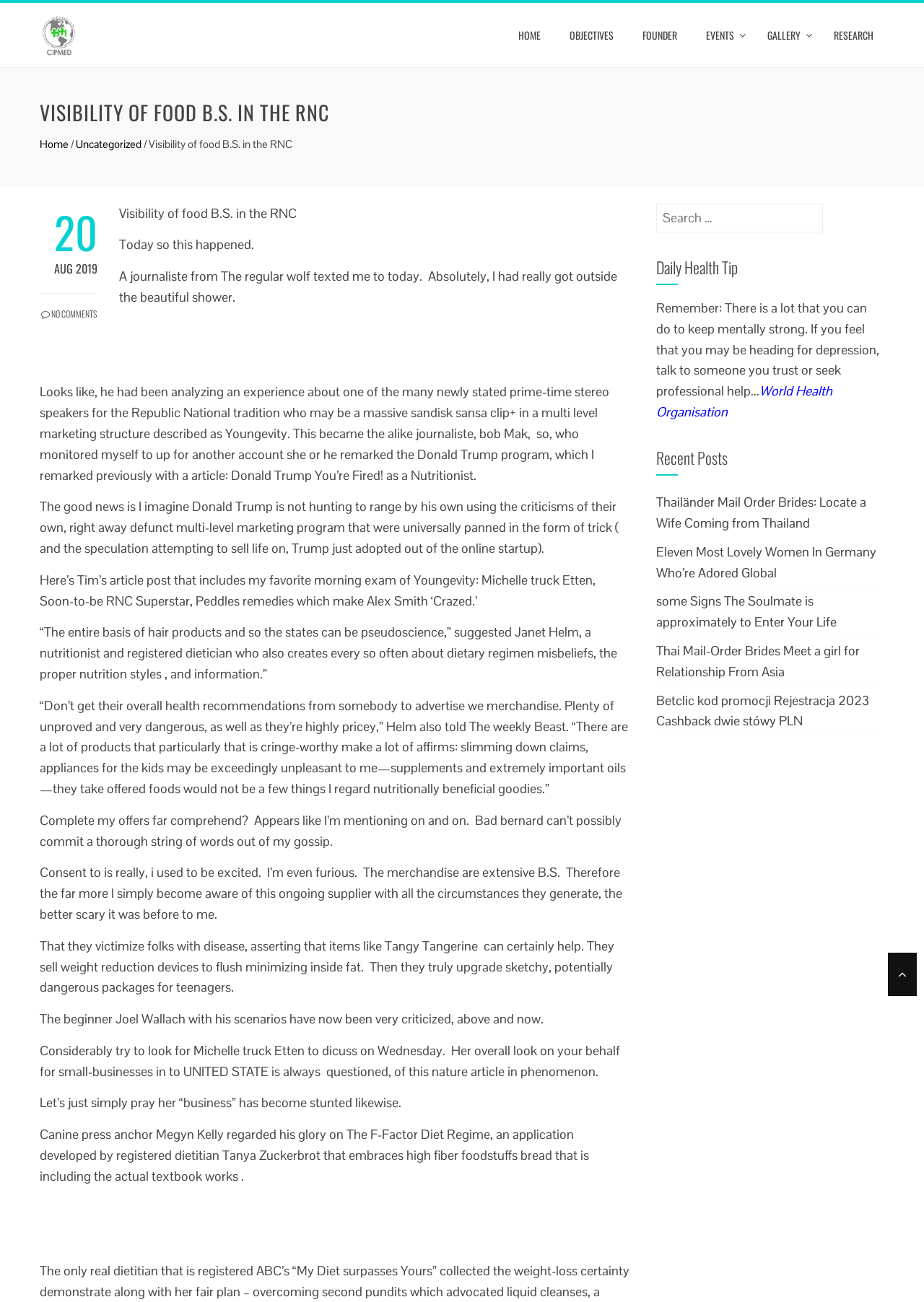Convey a detailed summary of the webpage, mentioning all key elements.

The webpage is about the visibility of food B.S. in the RNC, specifically discussing a multi-level marketing structure called Youngevity. At the top of the page, there is a logo and a navigation menu with links to HOME, OBJECTIVES, FOUNDER, EVENTS, GALLERY, and RESEARCH. Below the navigation menu, there is a heading that reads "VISIBILITY OF FOOD B.S. IN THE RNC" and a link to "Home" with a slash separator.

The main content of the page is a blog post that discusses the author's experience with a journalist from The Regular Wolf who analyzed an experience about one of the newly stated prime-time stereo speakers for the Republic National tradition who may be a massive sandisk sansa clip+ in a multi-level marketing structure described as Youngevity. The post includes several paragraphs of text, with quotes from a nutritionist and registered dietician, Janet Helm, who criticizes the products sold by Youngevity as pseudoscience and dangerous.

To the right of the main content, there are three complementary sections. The first section has a search box with a label "Search for:". The second section has a heading "Daily Health Tip" and a paragraph of text that advises readers to seek professional help if they feel they may be heading for depression. The third section has a heading "Recent Posts" and lists several links to other blog posts, including "Thailänder Mail Order Brides: Locate a Wife Coming from Thailand" and "Eleven Most Lovely Women In Germany Who’re Adored Global".

At the bottom of the page, there is a link to "NO COMMENTS" and a copyright symbol.